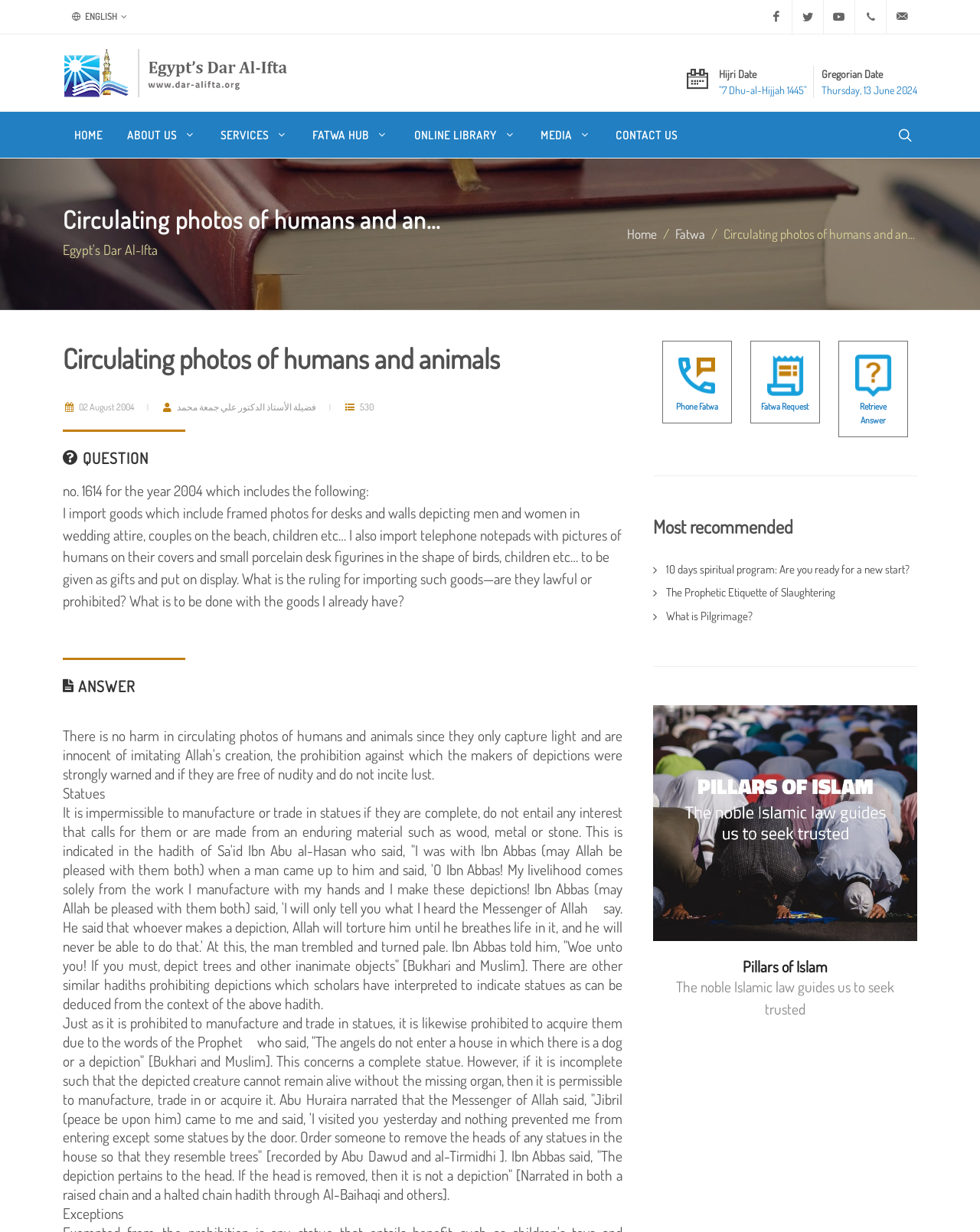Provide a brief response using a word or short phrase to this question:
What is the topic of the fatwa?

Circulating photos of humans and animals